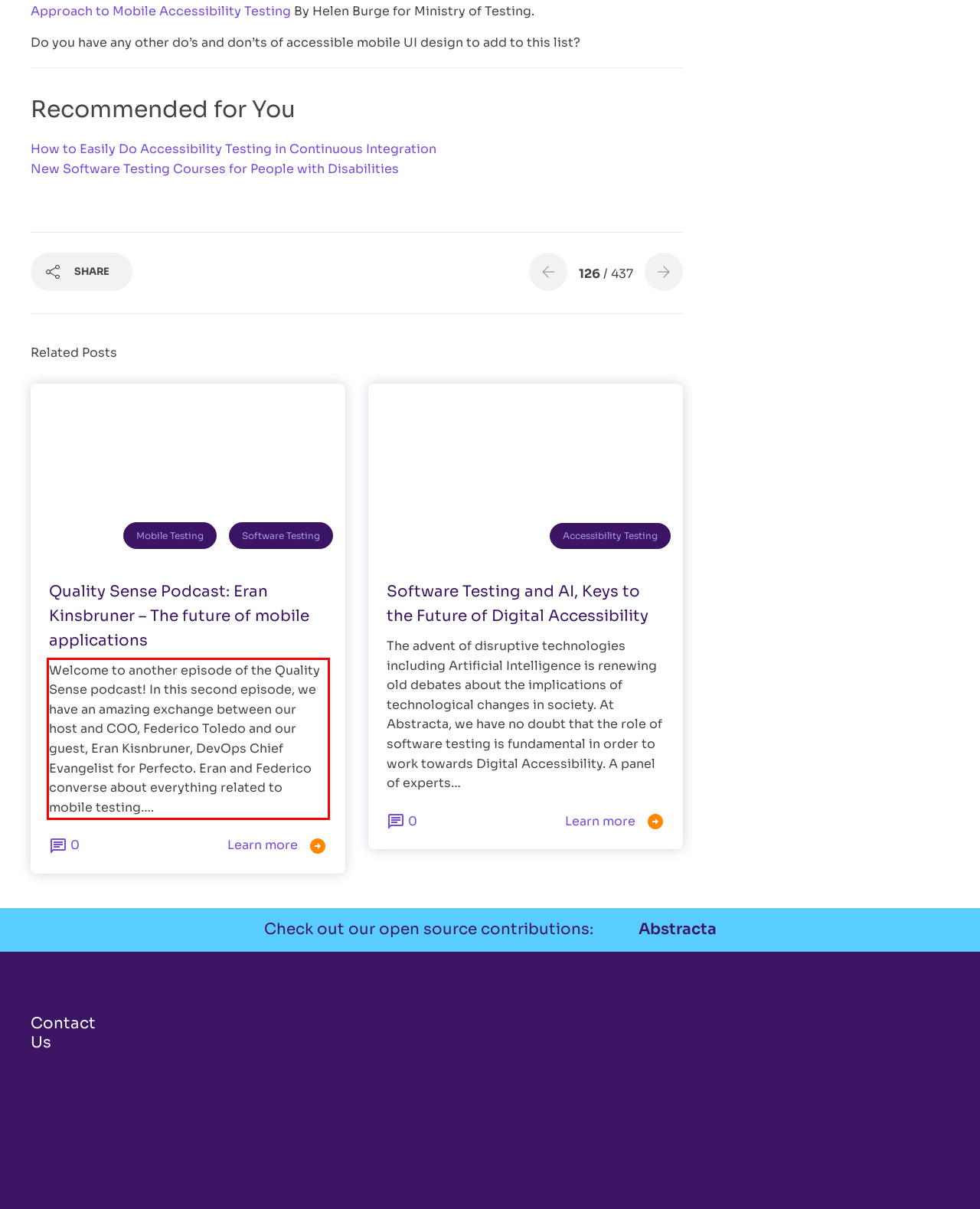Please perform OCR on the UI element surrounded by the red bounding box in the given webpage screenshot and extract its text content.

Welcome to another episode of the Quality Sense podcast! In this second episode, we have an amazing exchange between our host and COO, Federico Toledo and our guest, Eran Kisnbruner, DevOps Chief Evangelist for Perfecto. Eran and Federico converse about everything related to mobile testing….